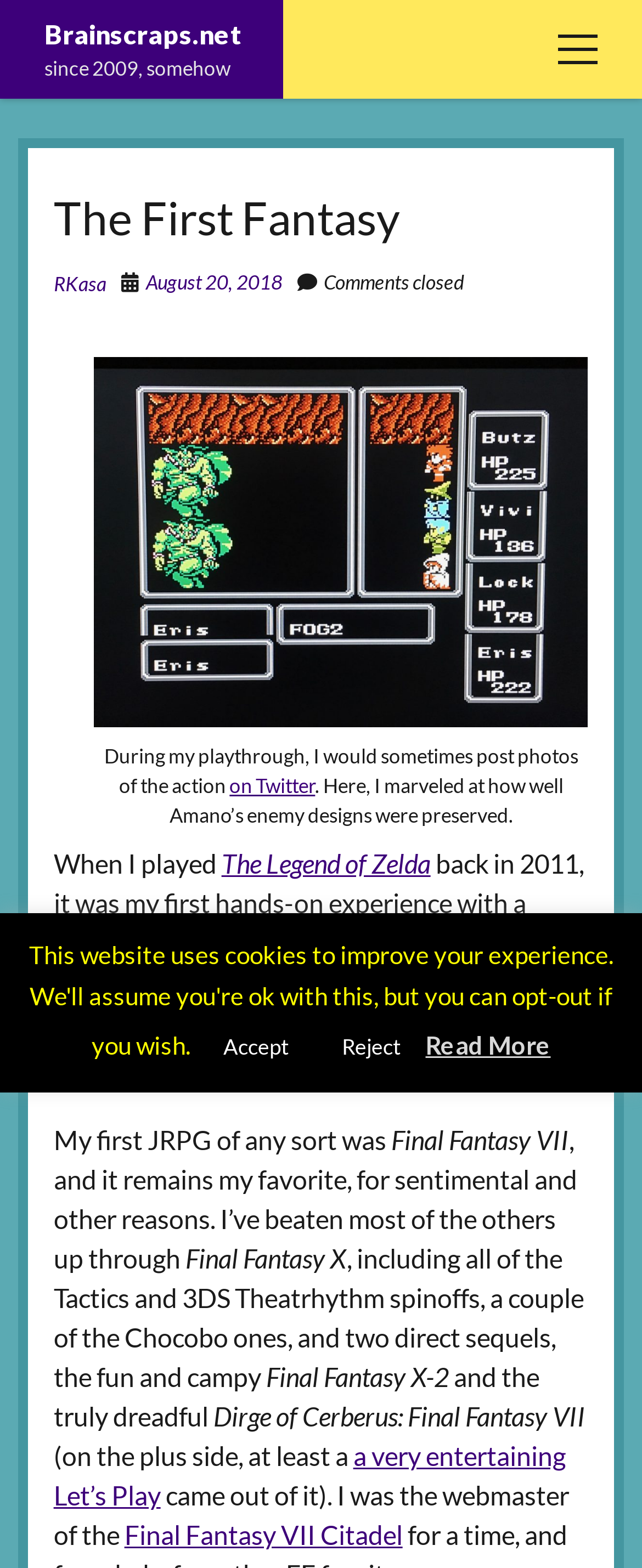Please determine the bounding box coordinates for the UI element described as: "parent_node: Search".

[0.864, 0.227, 0.956, 0.264]